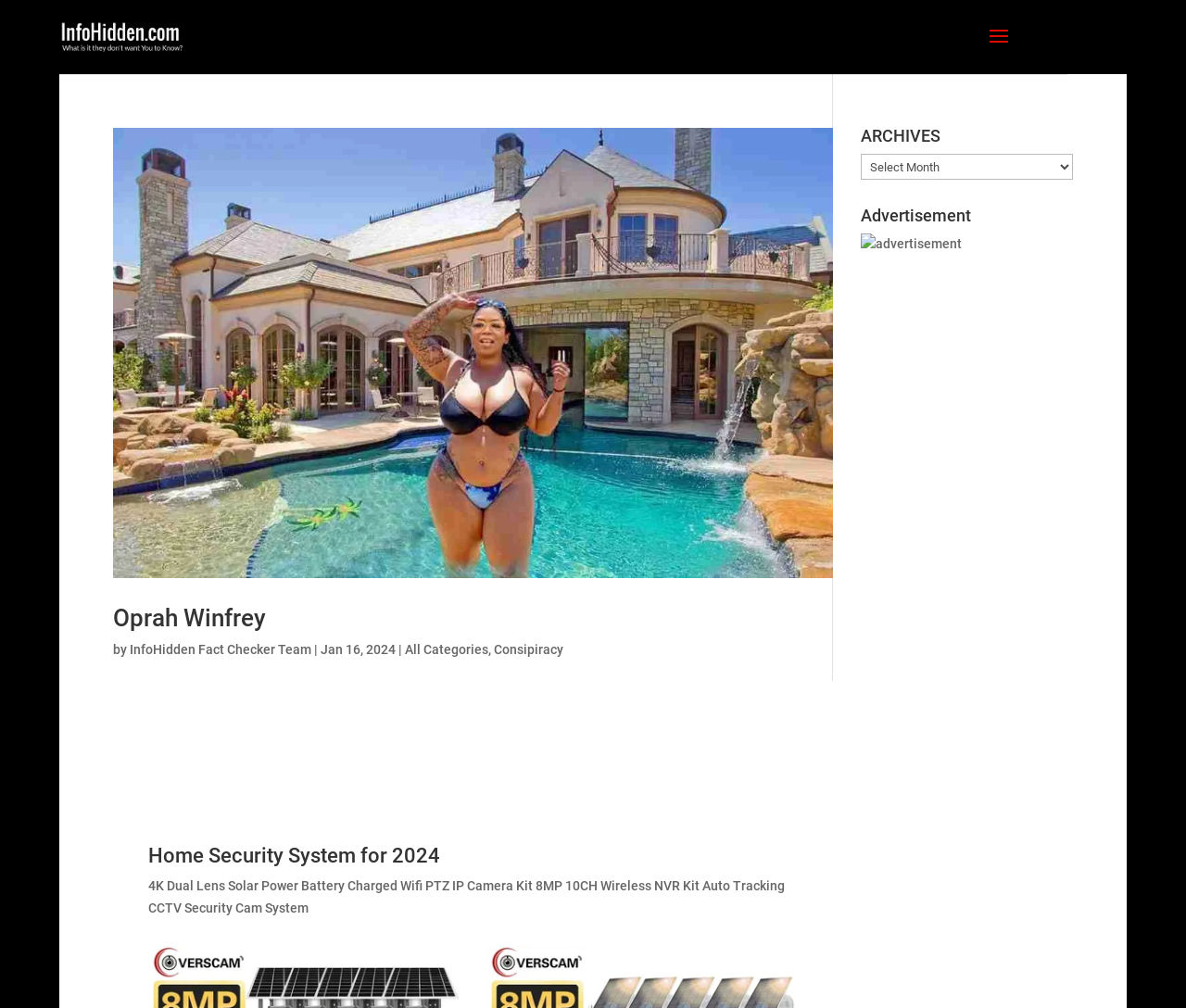Who wrote the article about Oprah Winfrey?
Please use the image to provide an in-depth answer to the question.

I looked at the section about Oprah Winfrey and found the text 'by InfoHidden Fact Checker Team', which indicates the author of the article.